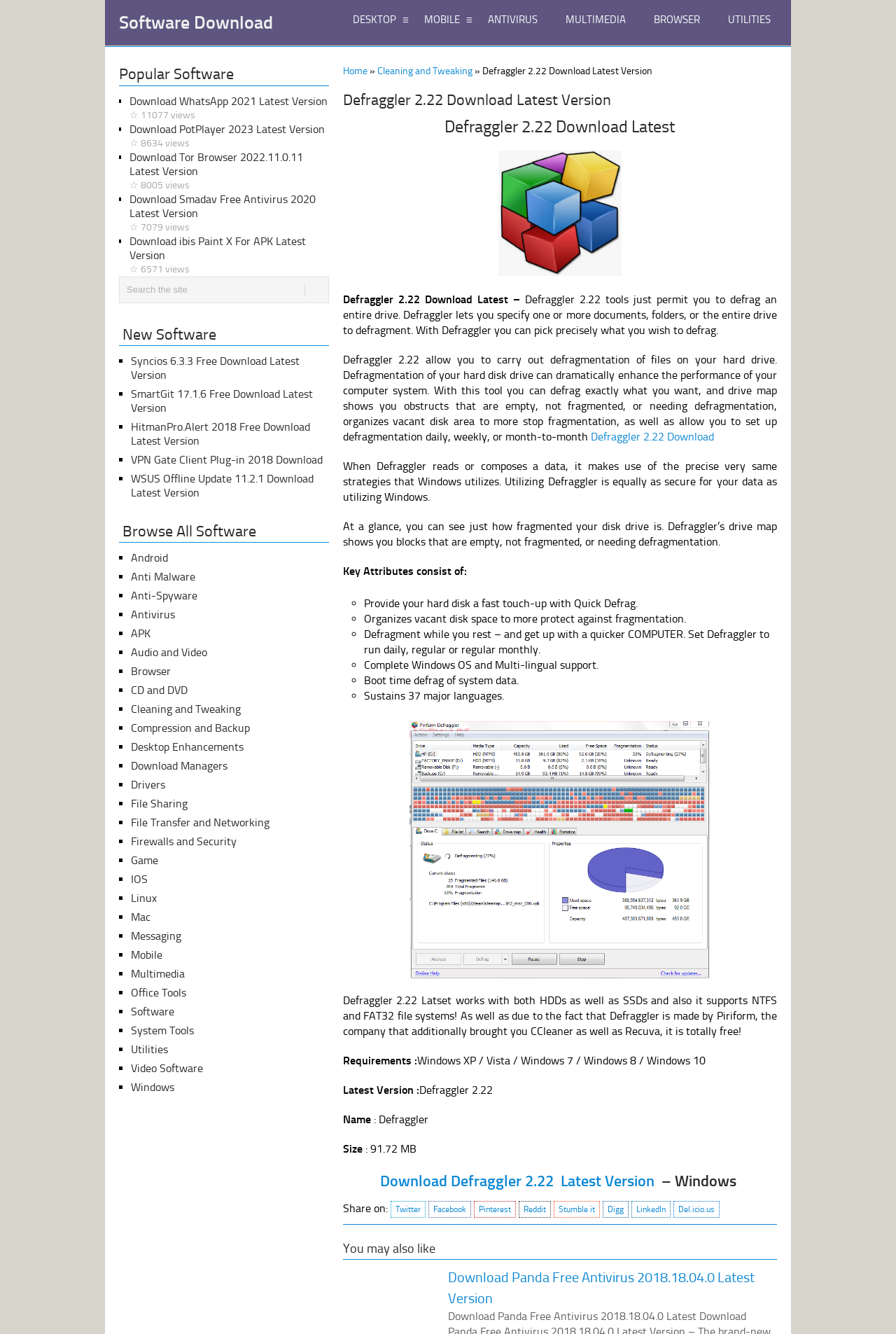What are the supported file systems? Observe the screenshot and provide a one-word or short phrase answer.

NTFS and FAT32